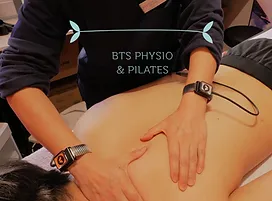Explain the scene depicted in the image, including all details.

The image showcases a professional therapist providing hands-on treatment, likely involving physical therapy or massage techniques, at BTS Physio & Pilates. The focus is on the therapist's skilled hands, which are positioned on the back of a client, indicating a personalized approach to treatment. The therapist is wearing a dark blue shirt, and a smart watch can be seen on their wrist, suggesting a modern, health-focused practice. Above the scene, the text "BTS PHYSIO & PILATES" is elegantly displayed, emphasizing the brand's commitment to client care and effective treatment. This image not only captures the therapeutic environment but also conveys the clinic’s dedication to helping clients improve their well-being through specialized techniques.